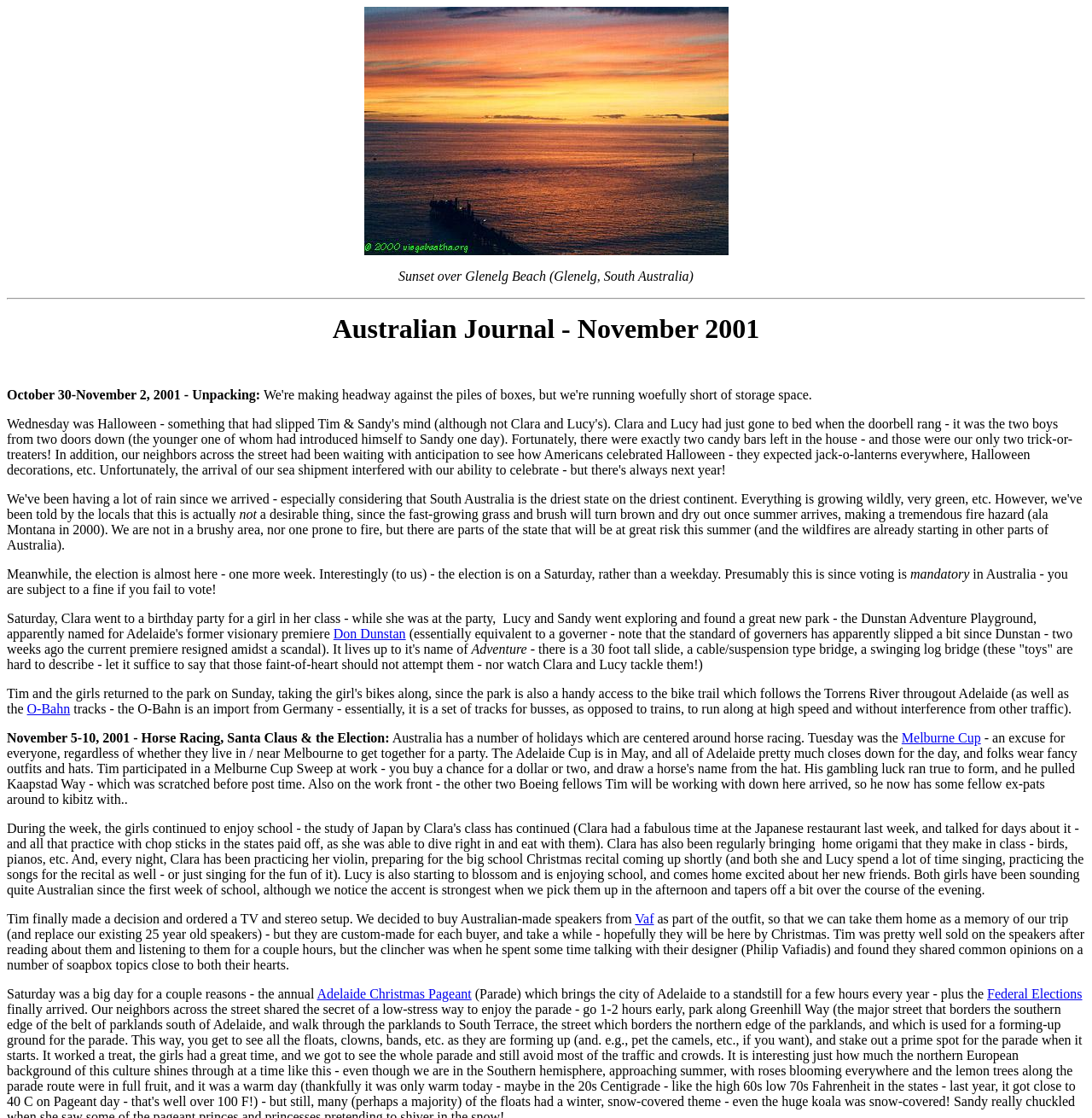What is the name of the designer of the speakers? Analyze the screenshot and reply with just one word or a short phrase.

Philip Vafiadis